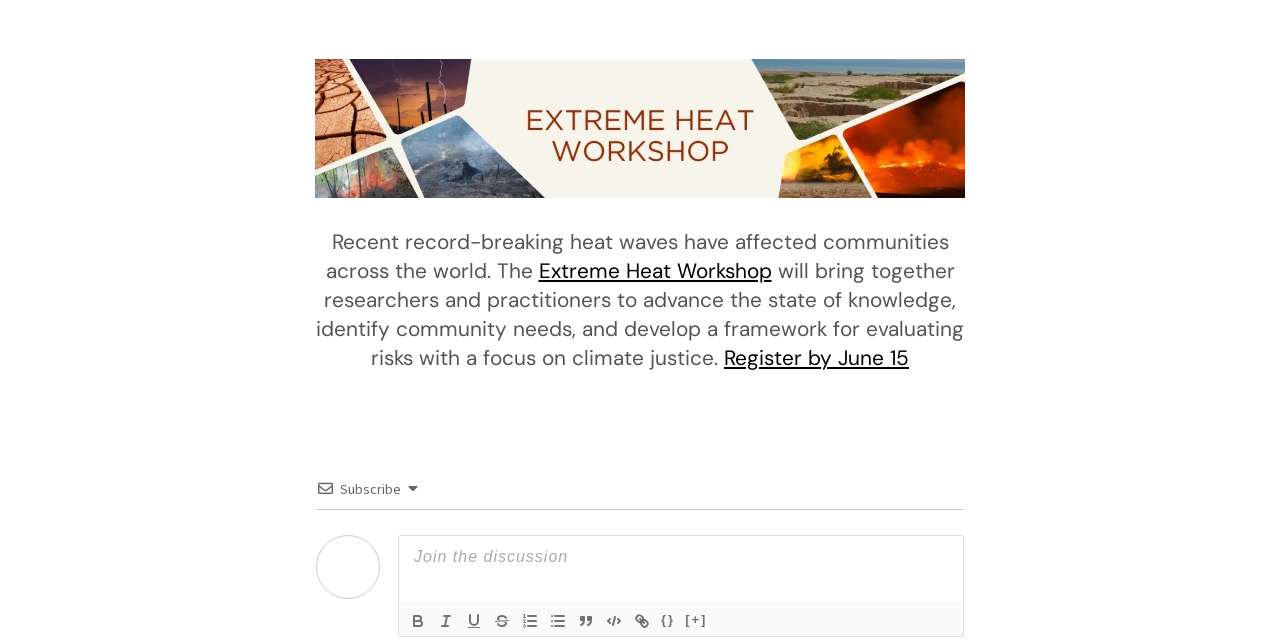Can you specify the bounding box coordinates for the region that should be clicked to fulfill this instruction: "Click the Link button".

[0.491, 0.951, 0.512, 0.989]